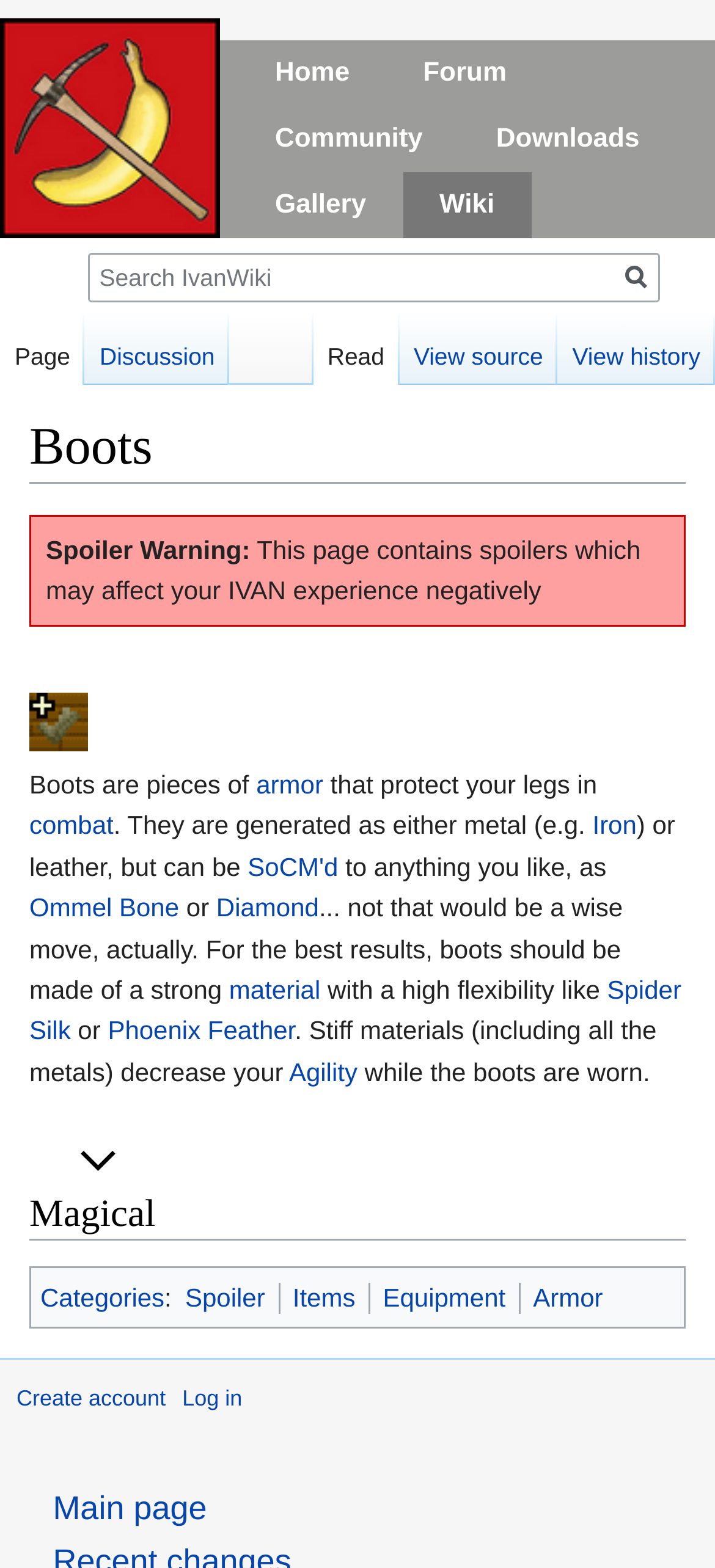Could you provide the bounding box coordinates for the portion of the screen to click to complete this instruction: "Click on the 'Home' link"?

[0.333, 0.026, 0.54, 0.068]